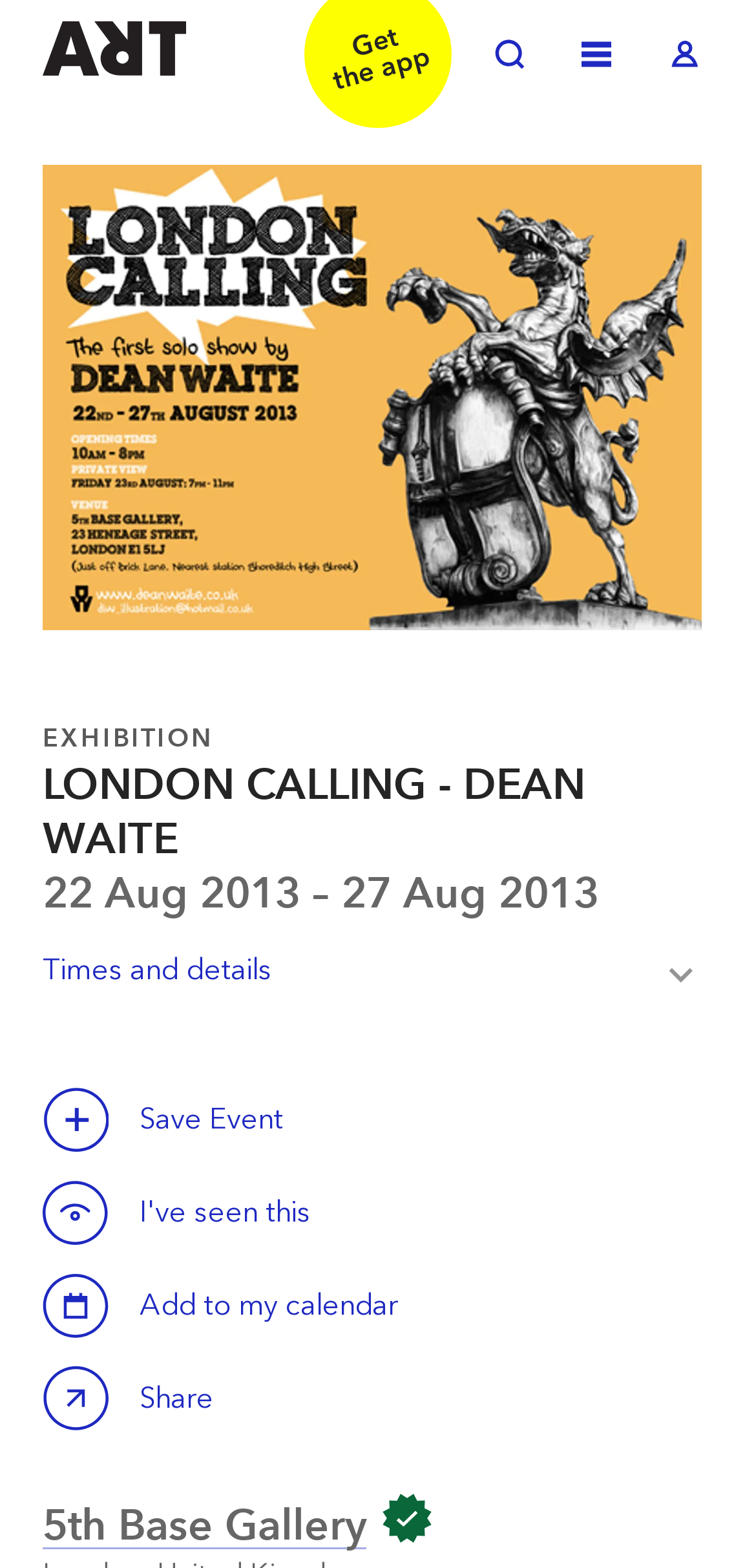What is the duration of the exhibition?
Based on the visual content, answer with a single word or a brief phrase.

22 Aug 2013 – 27 Aug 2013